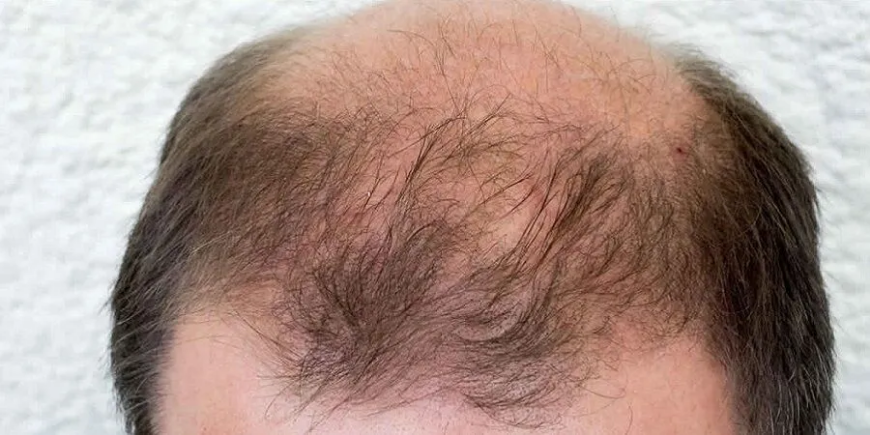Please reply to the following question using a single word or phrase: 
What is the name of the condition often associated with hair loss?

Androgenetic alopecia